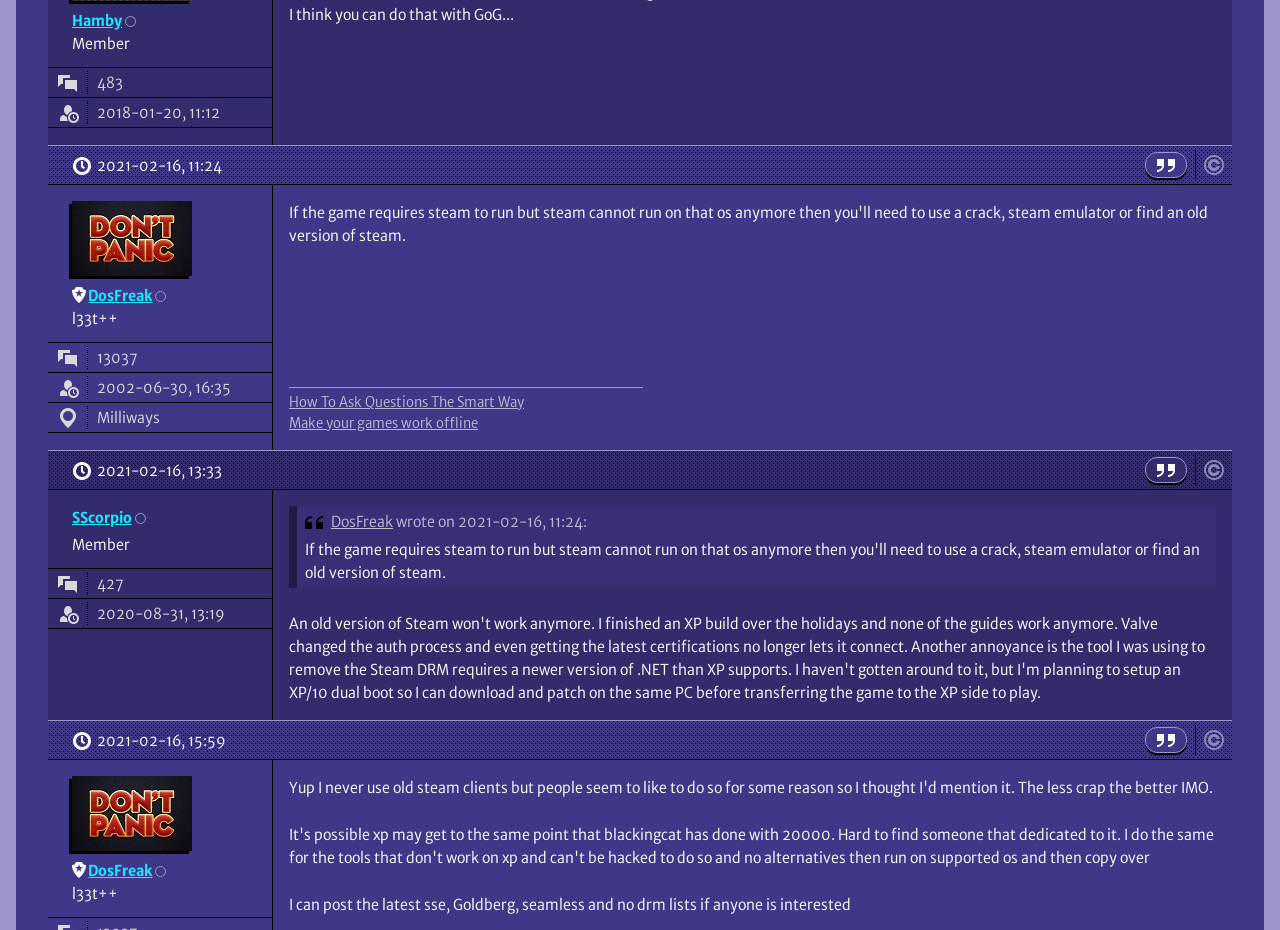Use a single word or phrase to answer the question: 
What is the rank of Hamby?

Member